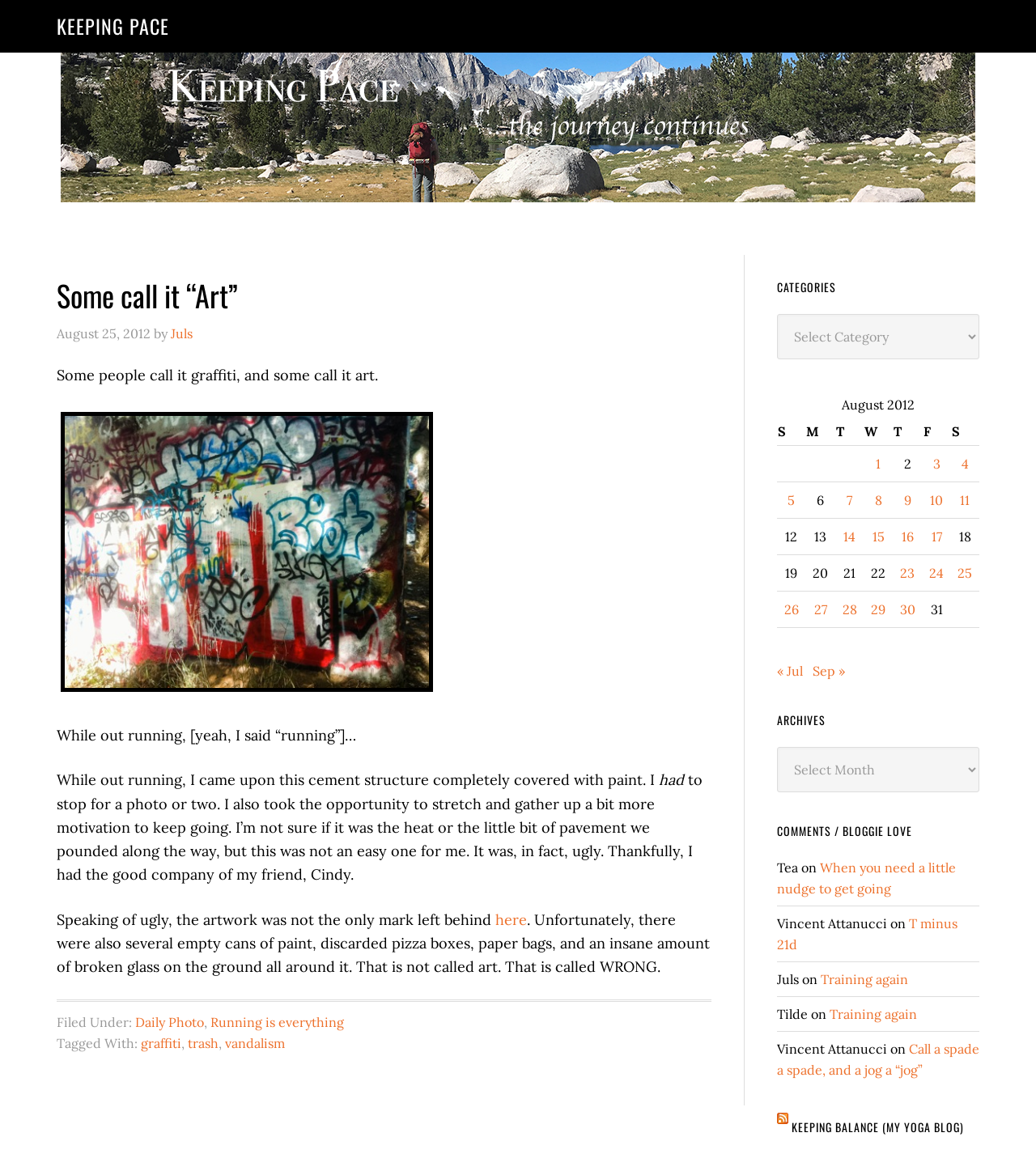Answer the following inquiry with a single word or phrase:
What is the category of the article?

Daily Photo, Running is everything